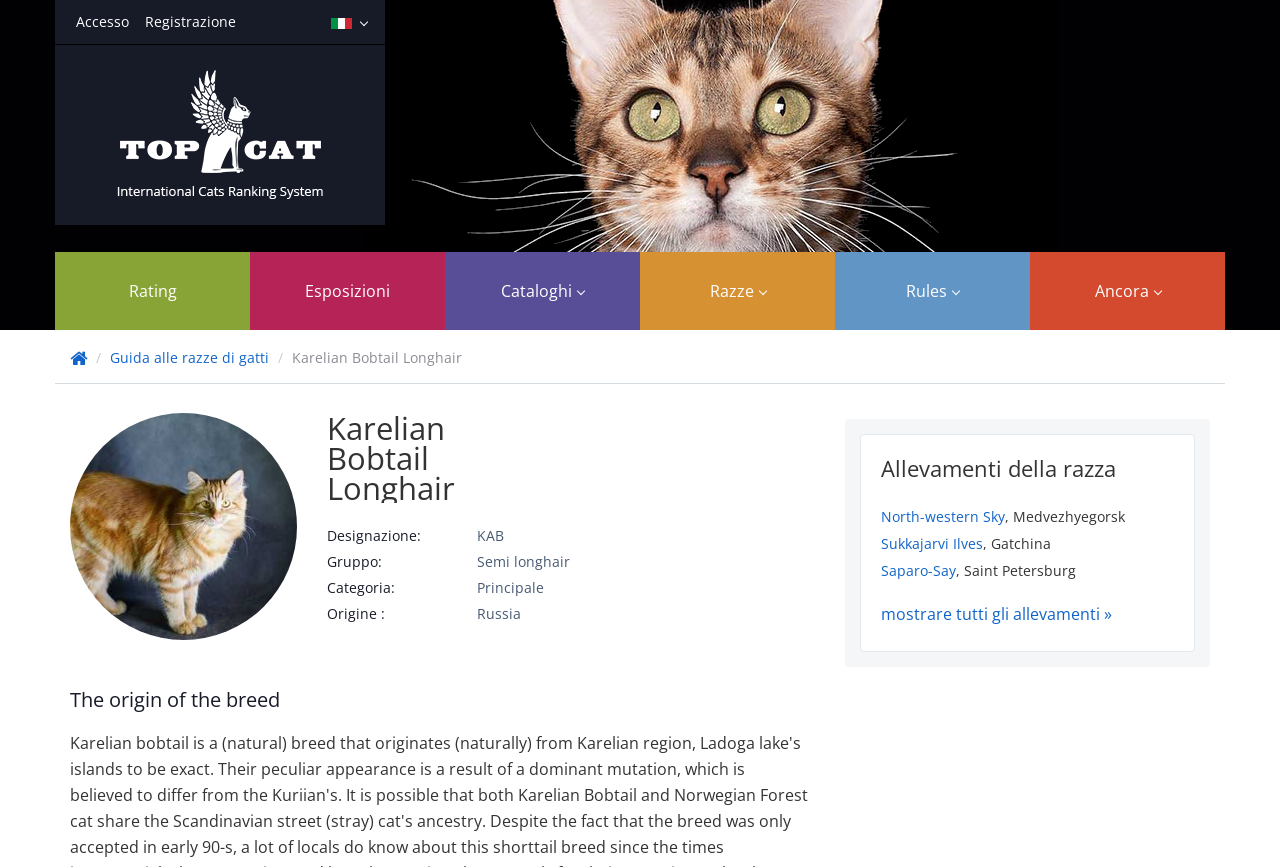Please find the bounding box coordinates of the element's region to be clicked to carry out this instruction: "Explore the 'Guida alle razze di gatti' link".

[0.086, 0.401, 0.213, 0.423]